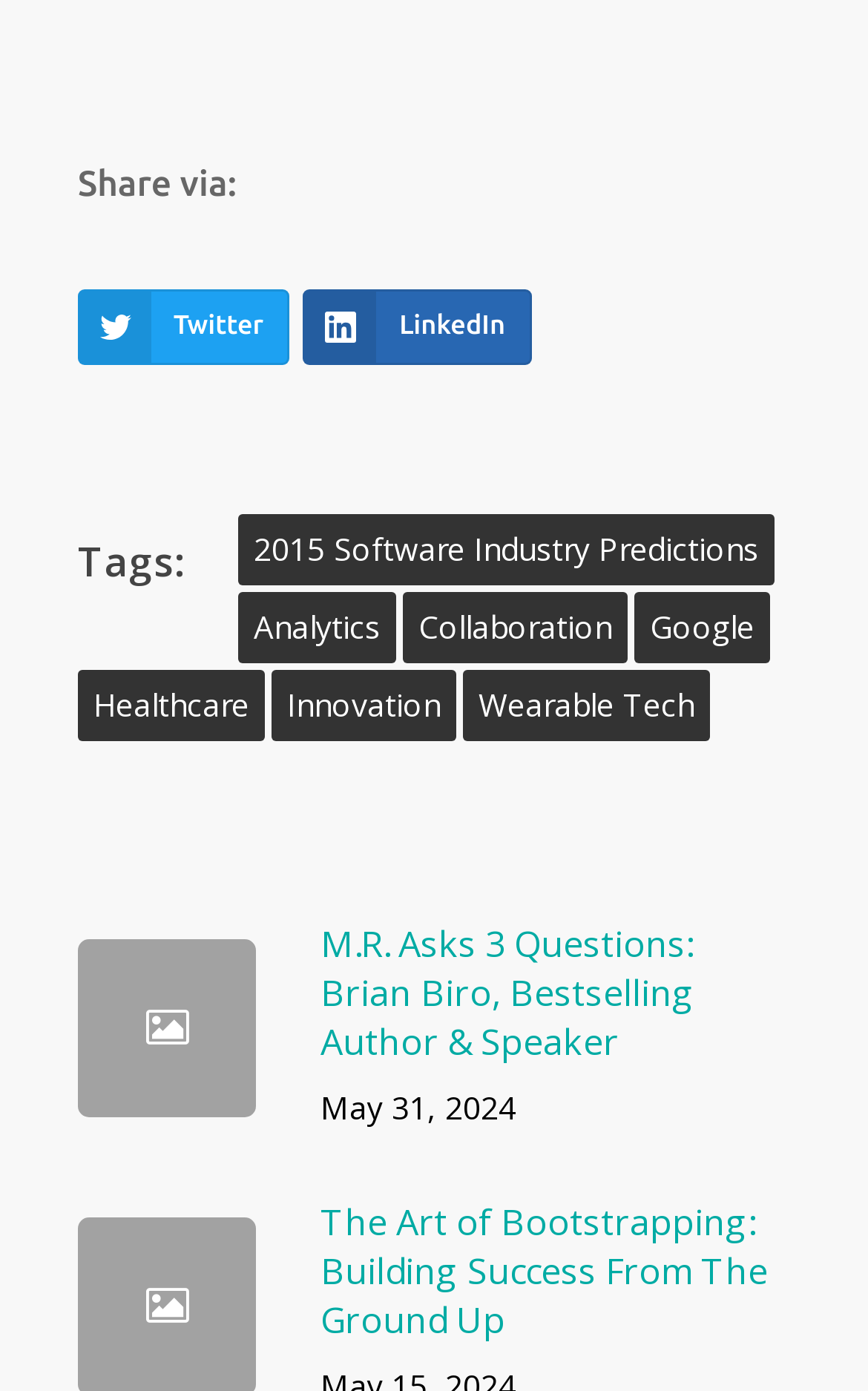Use a single word or phrase to respond to the question:
What is the date of the article?

May 31, 2024